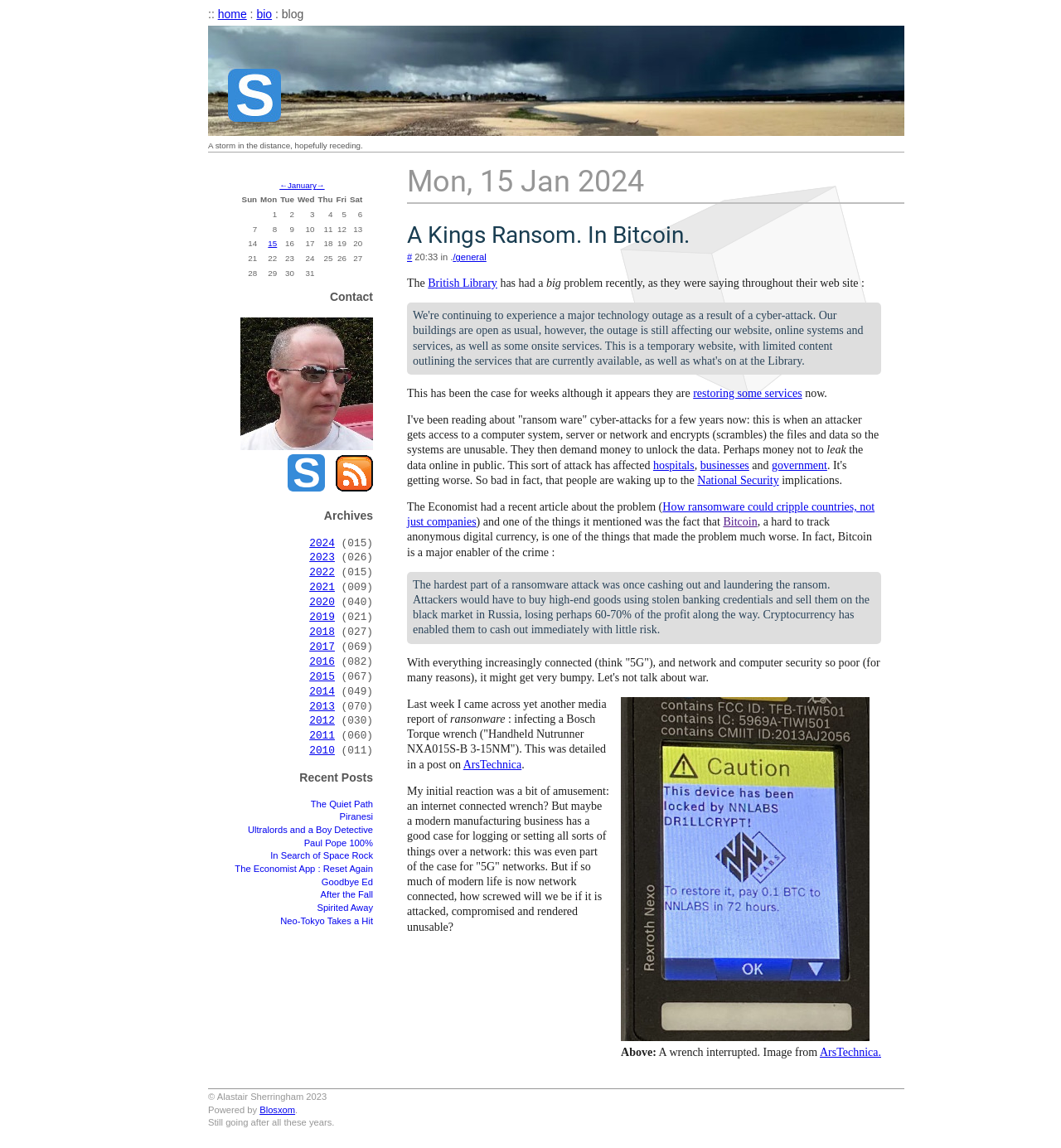What is the title of the blog?
Give a one-word or short-phrase answer derived from the screenshot.

Sherringham Blog